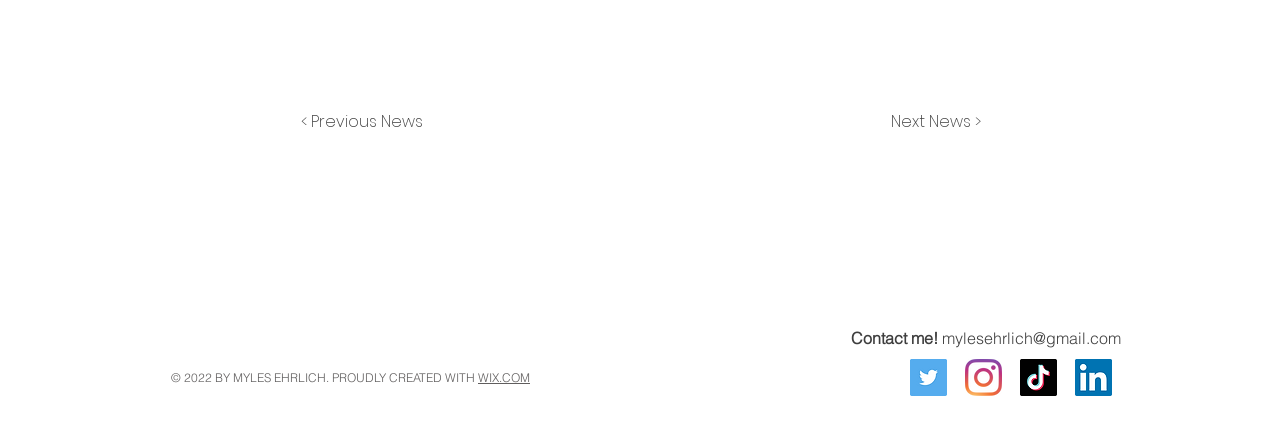Please identify the bounding box coordinates of the element's region that should be clicked to execute the following instruction: "go to previous news". The bounding box coordinates must be four float numbers between 0 and 1, i.e., [left, top, right, bottom].

[0.235, 0.23, 0.338, 0.319]